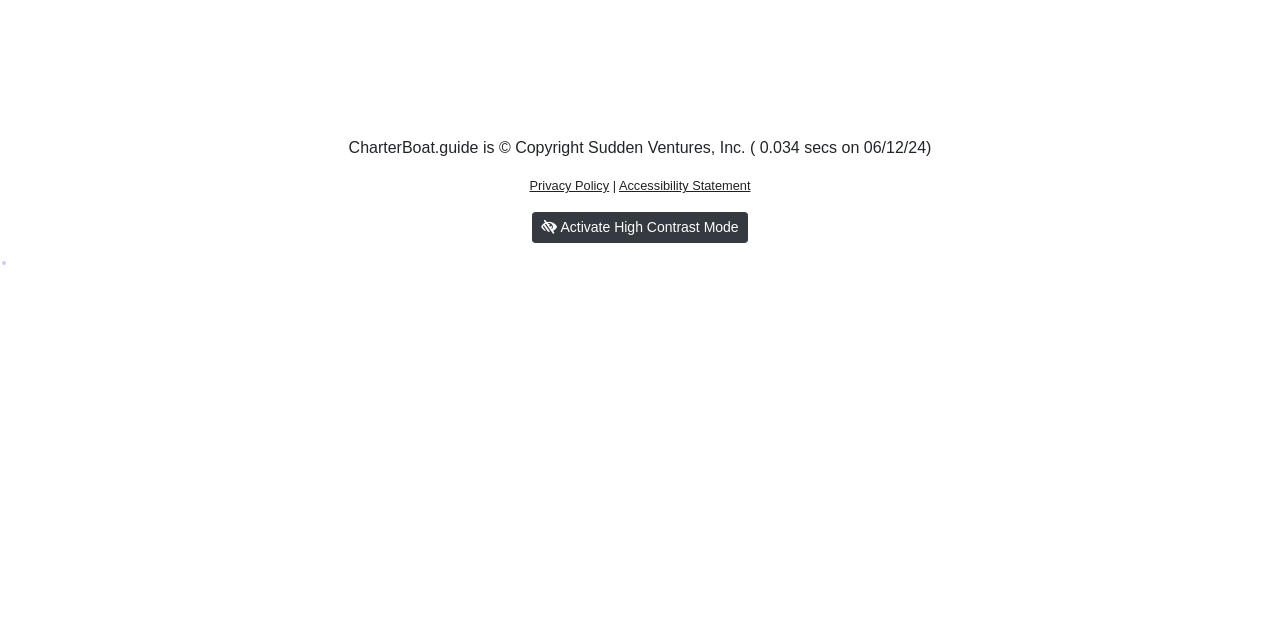Provide the bounding box coordinates of the UI element that matches the description: "Managed Security Services Distributor".

None